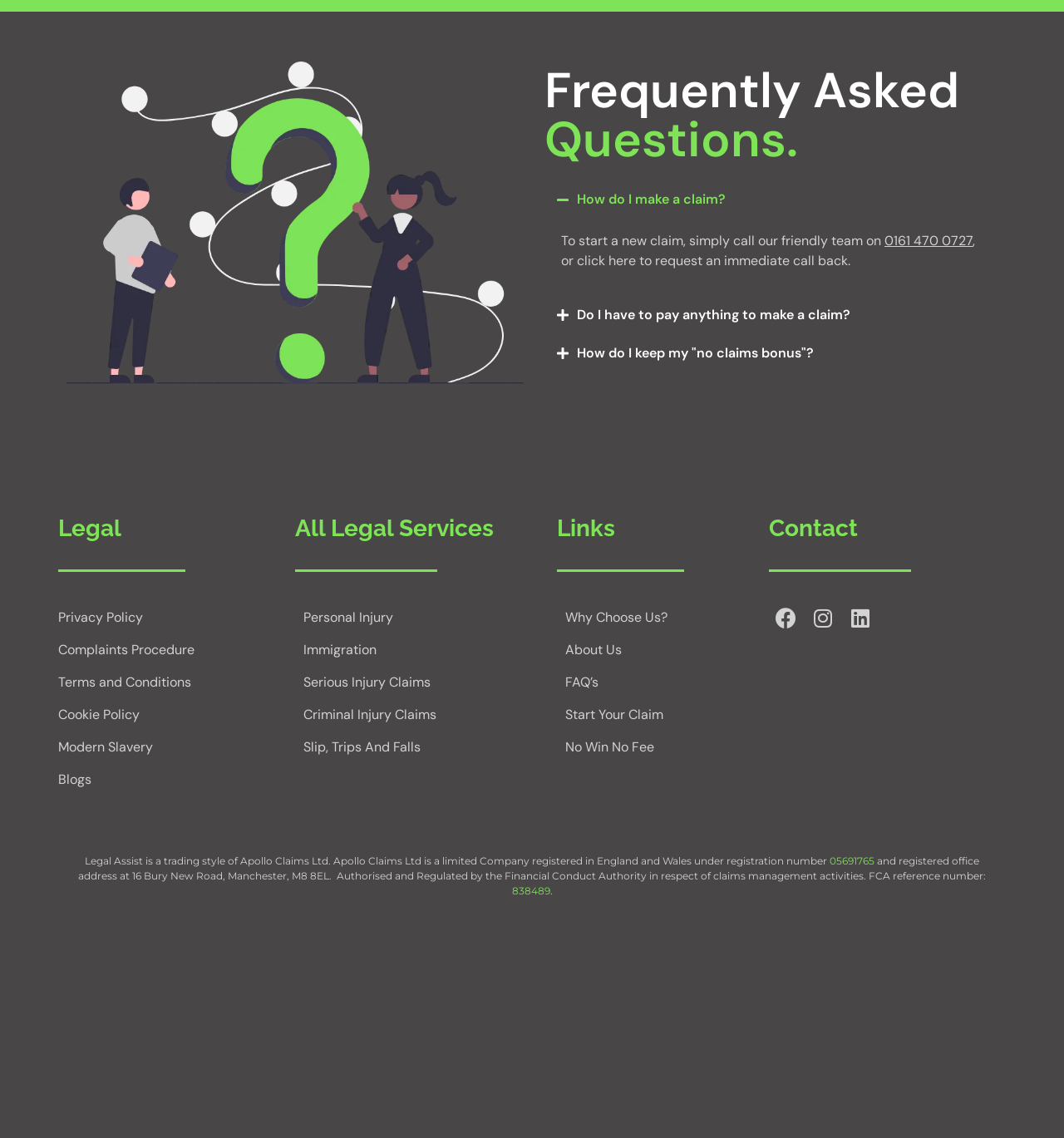Identify the bounding box coordinates of the area that should be clicked in order to complete the given instruction: "Click on 'Privacy Policy'". The bounding box coordinates should be four float numbers between 0 and 1, i.e., [left, top, right, bottom].

[0.055, 0.528, 0.254, 0.557]